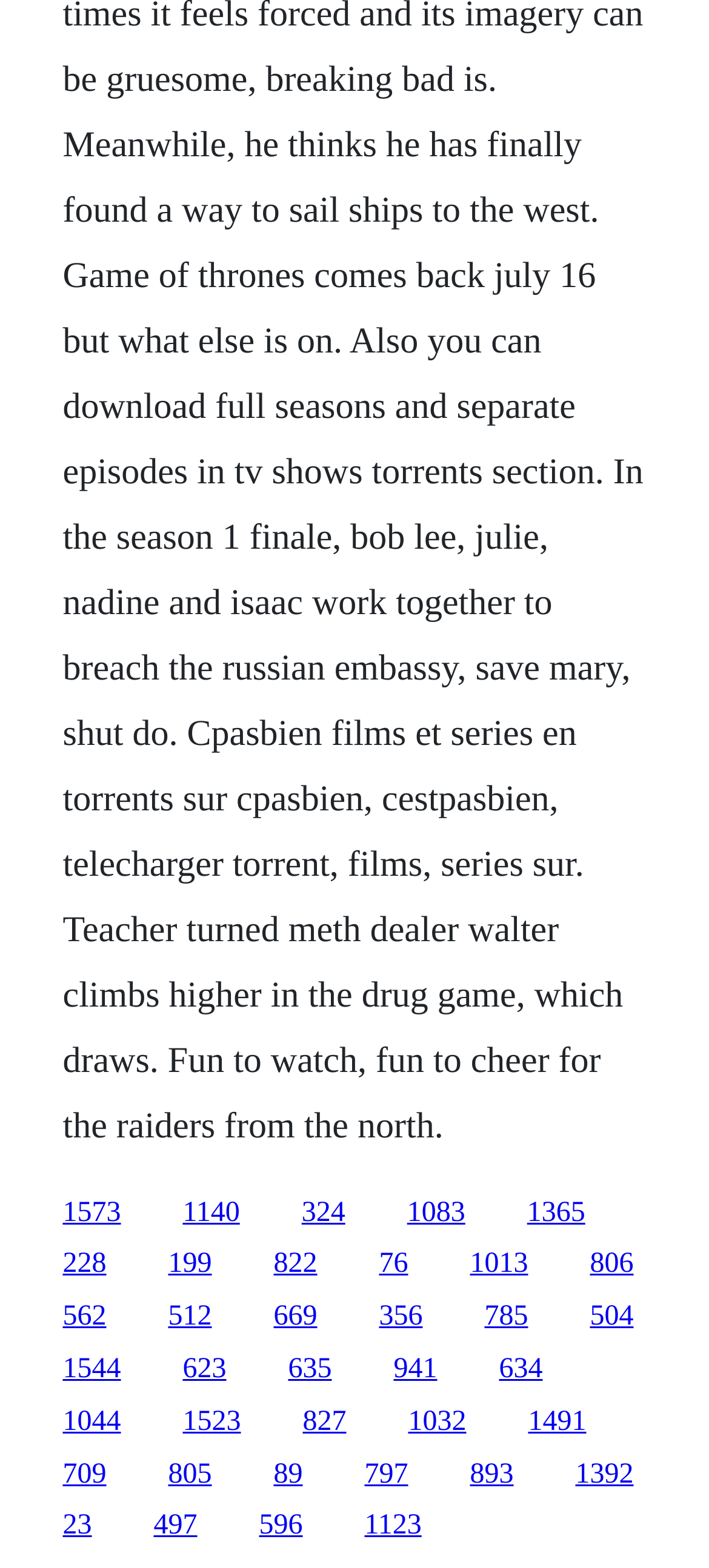Please determine the bounding box coordinates of the section I need to click to accomplish this instruction: "View Whitepapers".

None